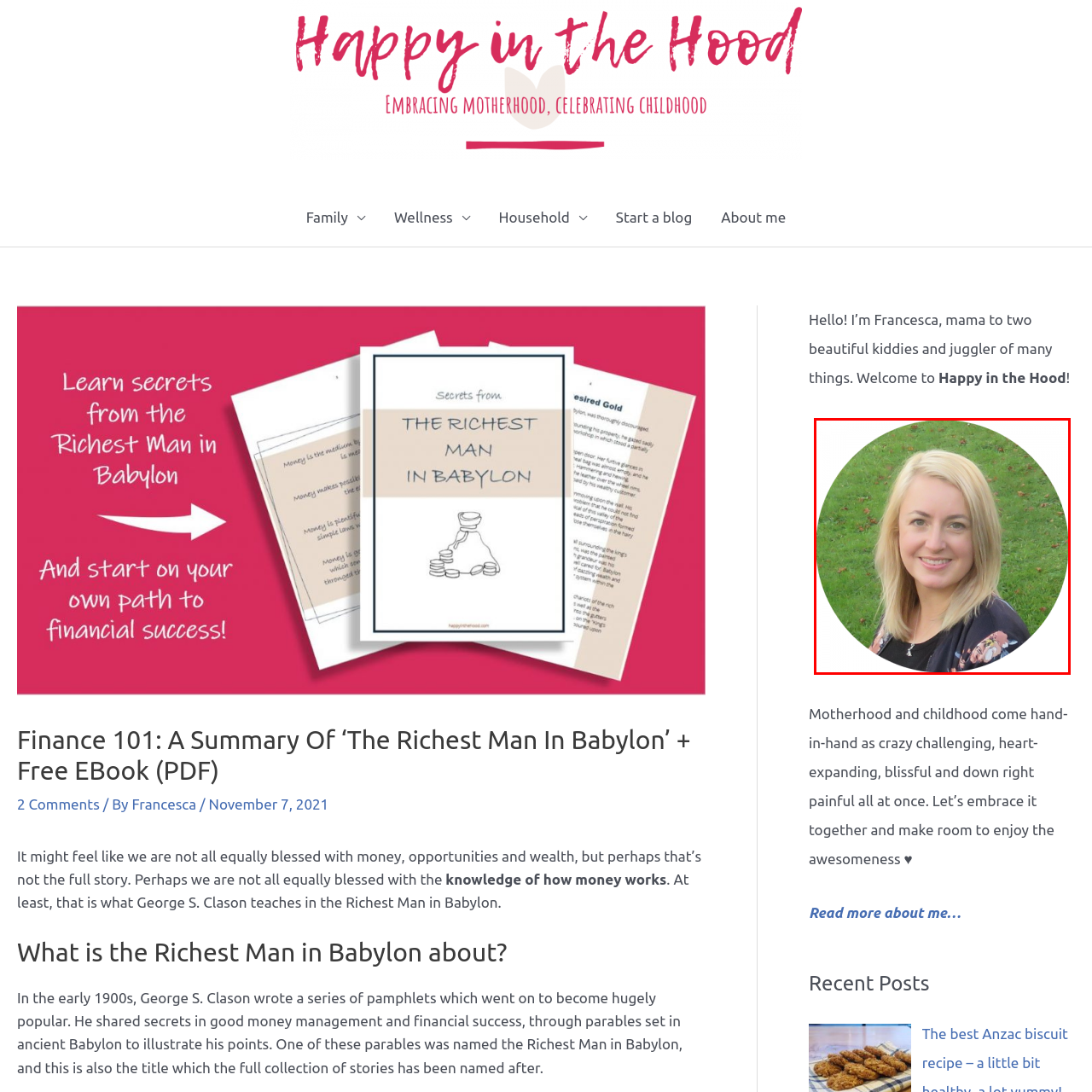View the section of the image outlined in red, What is the name of Francesca's blog? Provide your response in a single word or brief phrase.

Happy in the Hood